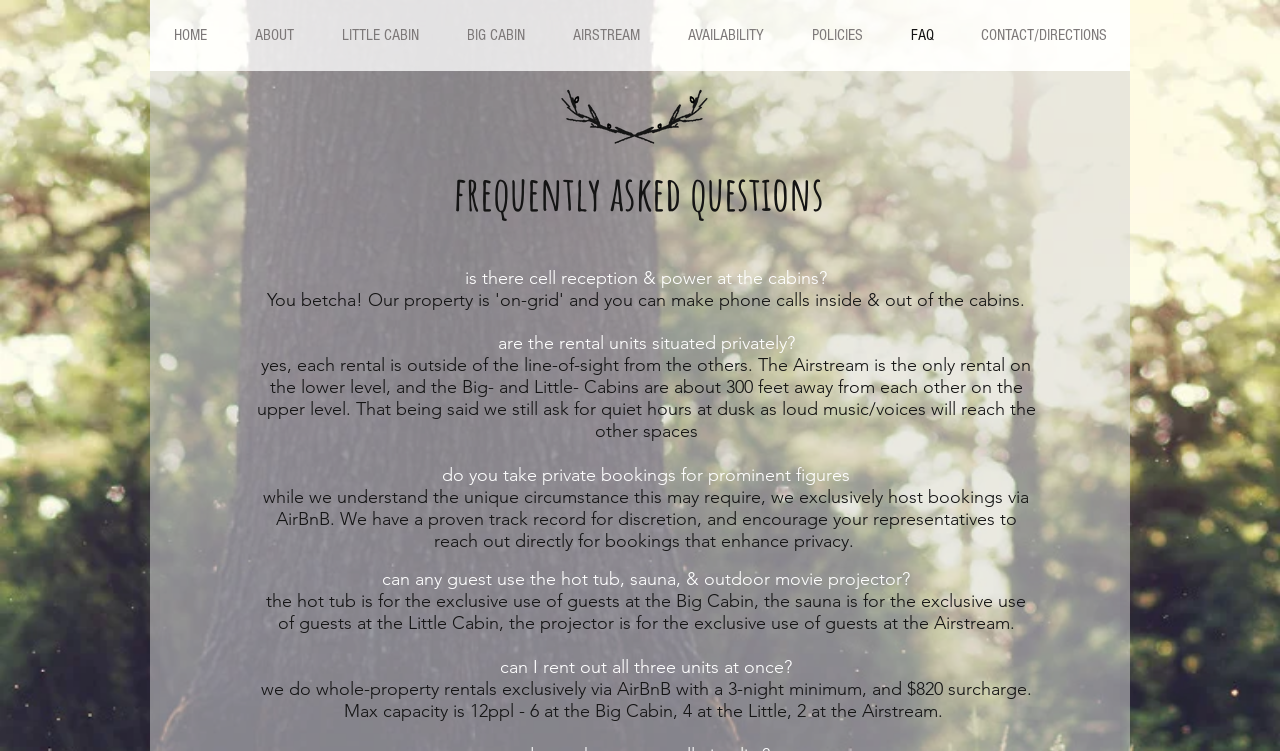Please predict the bounding box coordinates (top-left x, top-left y, bottom-right x, bottom-right y) for the UI element in the screenshot that fits the description: FAQ

[0.692, 0.024, 0.748, 0.069]